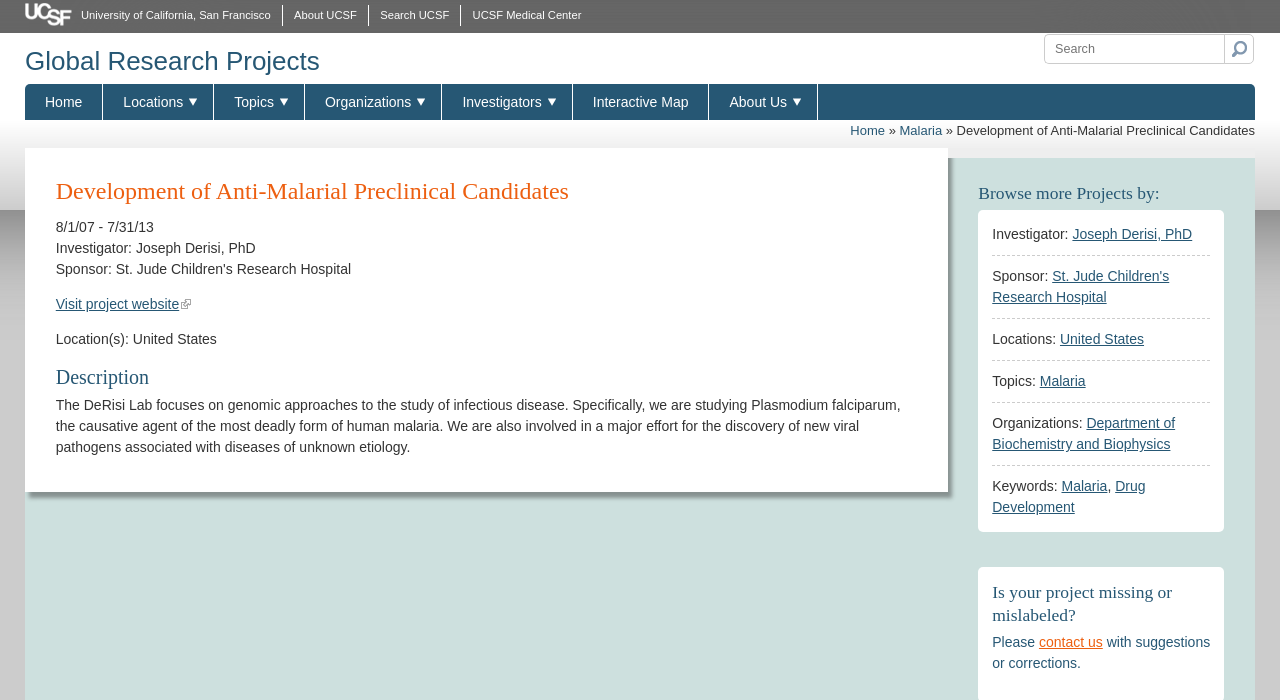Please find the bounding box coordinates of the element's region to be clicked to carry out this instruction: "Visit the project website".

[0.044, 0.423, 0.14, 0.446]